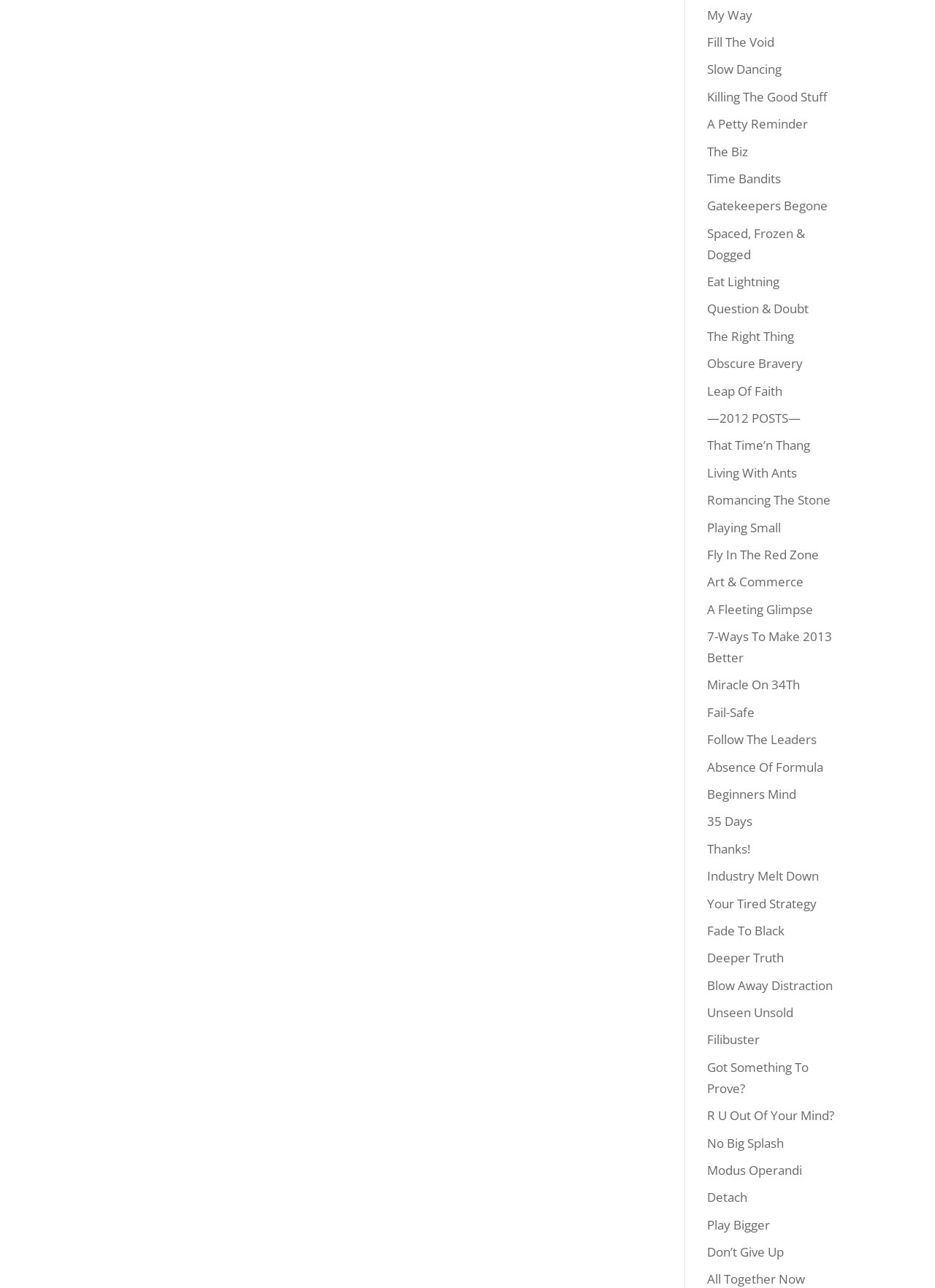Identify the coordinates of the bounding box for the element that must be clicked to accomplish the instruction: "Check the website link".

None